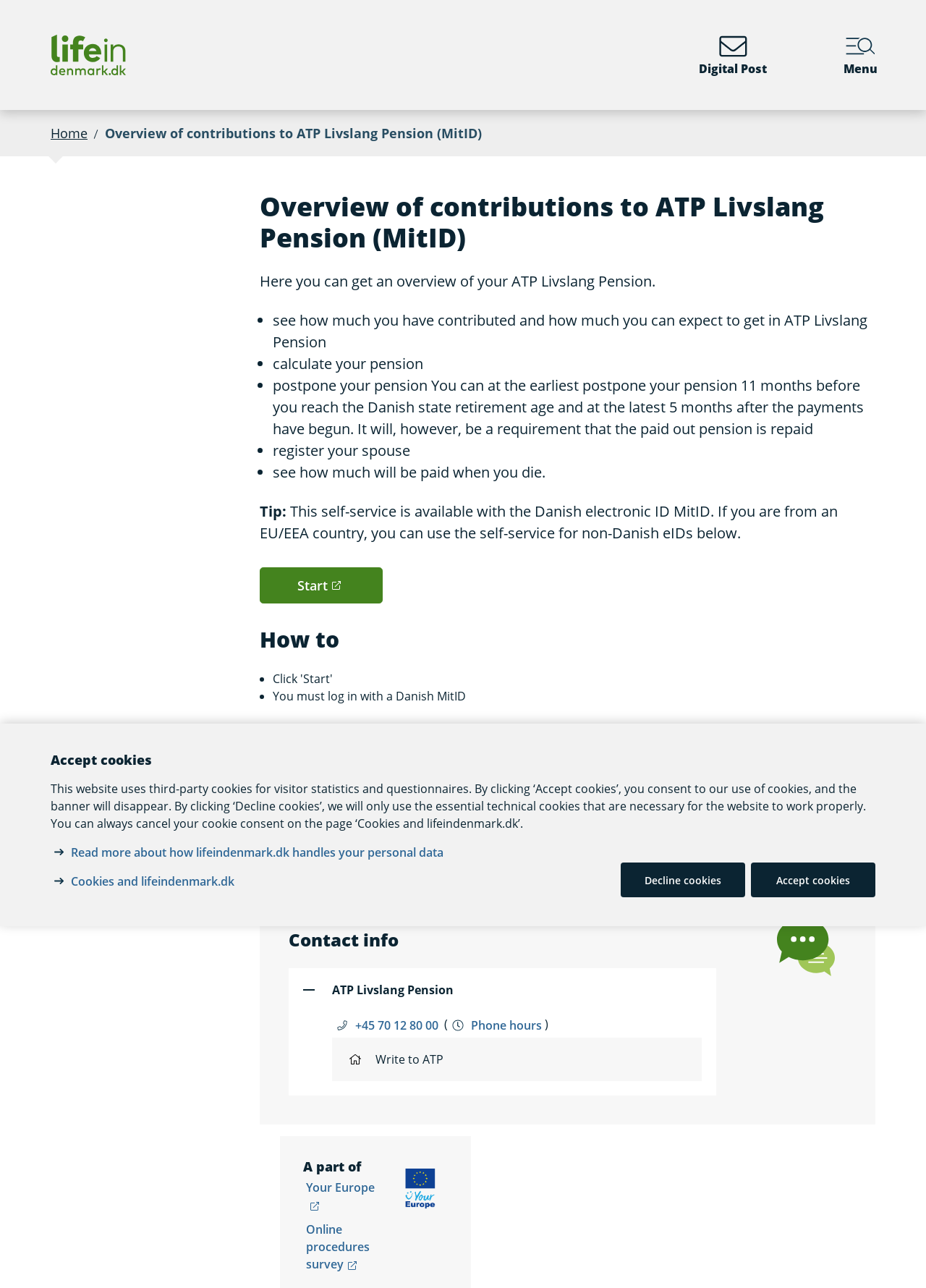Determine the bounding box coordinates of the region I should click to achieve the following instruction: "Write to ATP". Ensure the bounding box coordinates are four float numbers between 0 and 1, i.e., [left, top, right, bottom].

[0.359, 0.805, 0.758, 0.839]